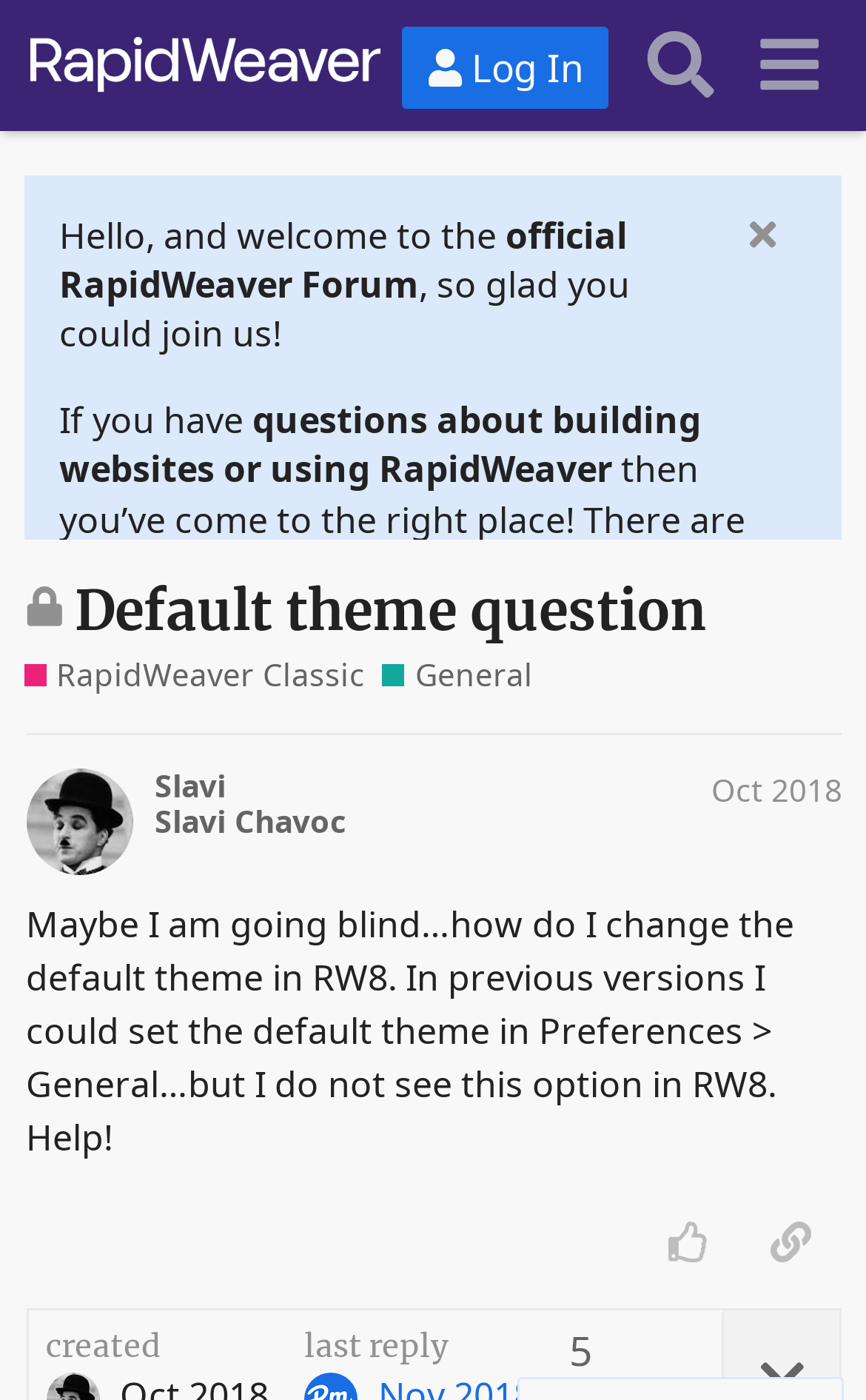Provide the bounding box coordinates of the area you need to click to execute the following instruction: "Sign up for the forum".

[0.692, 0.485, 0.838, 0.52]